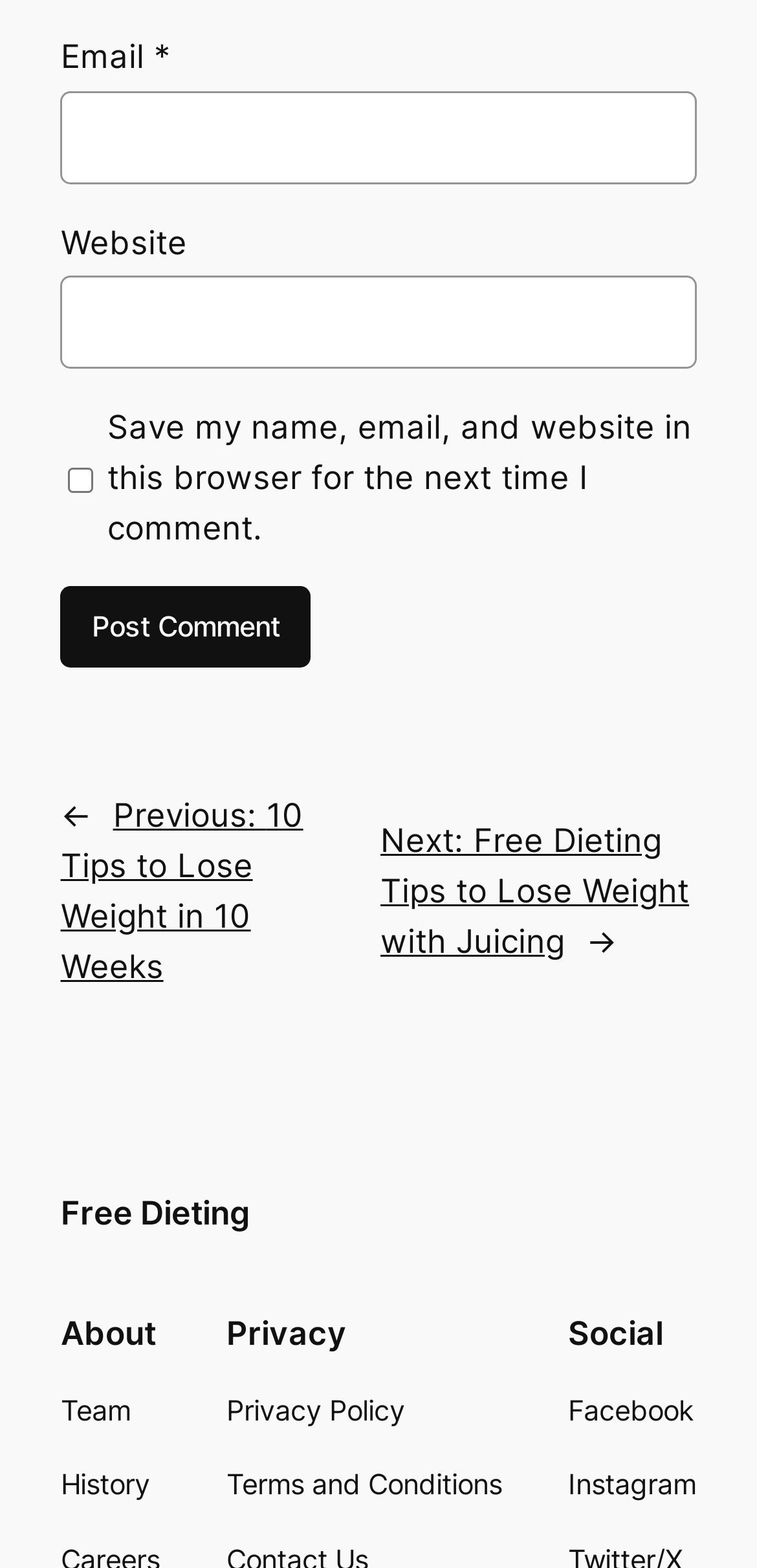Locate the bounding box coordinates of the element that needs to be clicked to carry out the instruction: "Enter email address". The coordinates should be given as four float numbers ranging from 0 to 1, i.e., [left, top, right, bottom].

[0.08, 0.058, 0.92, 0.118]